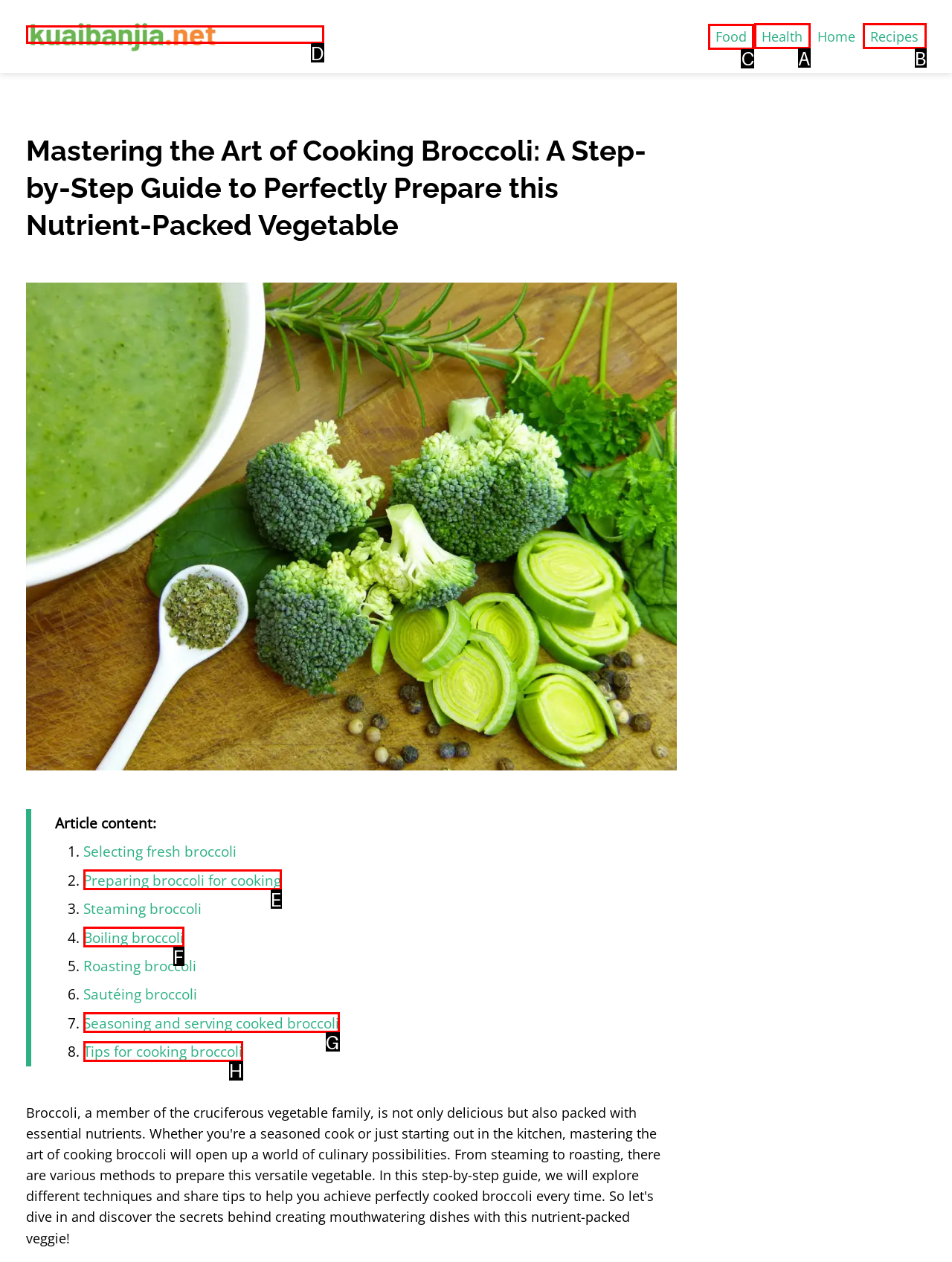Which HTML element should be clicked to complete the following task: Click on the 'Food' category?
Answer with the letter corresponding to the correct choice.

C